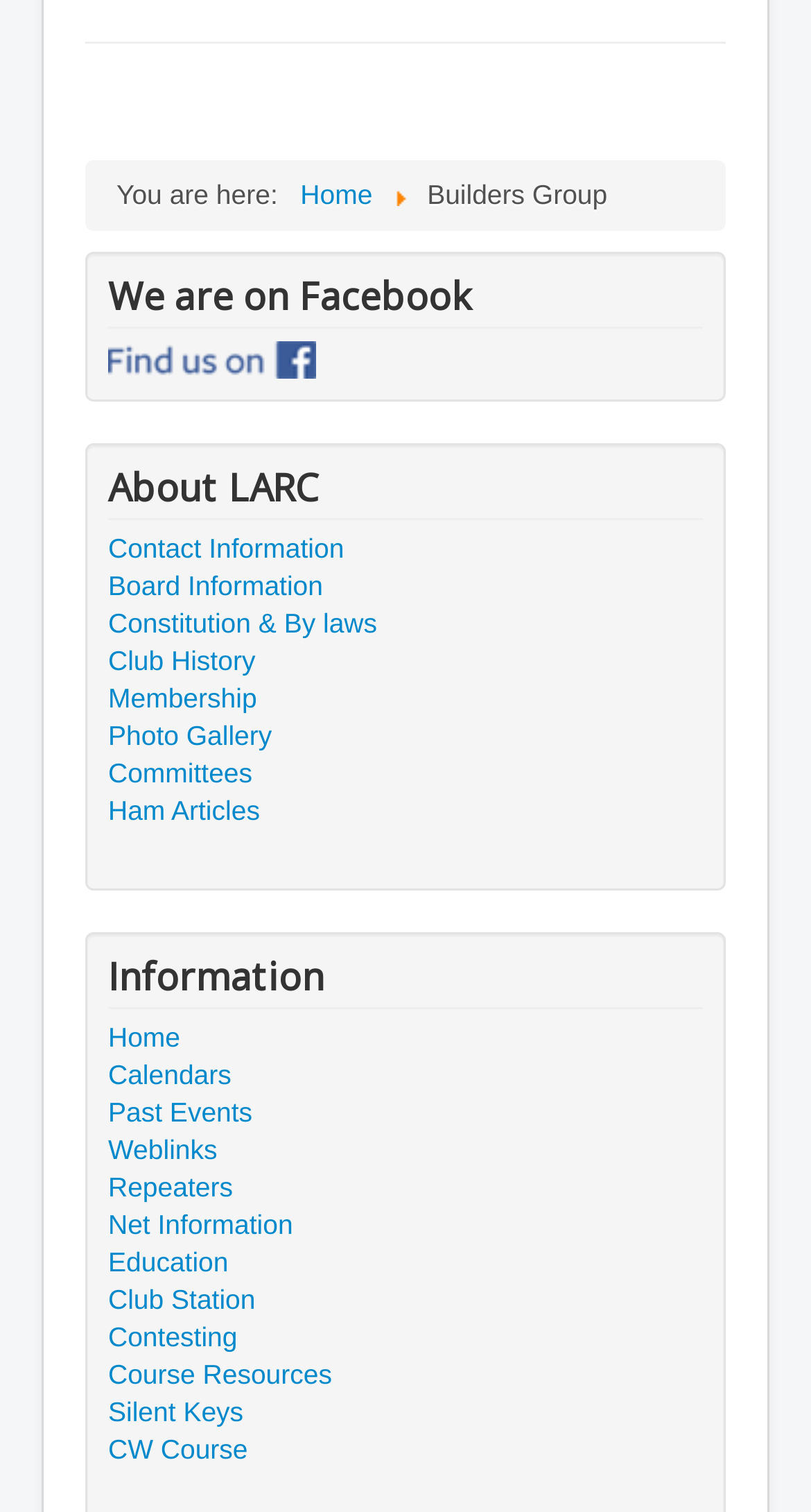Please identify the bounding box coordinates of the area that needs to be clicked to fulfill the following instruction: "Go to Home."

None